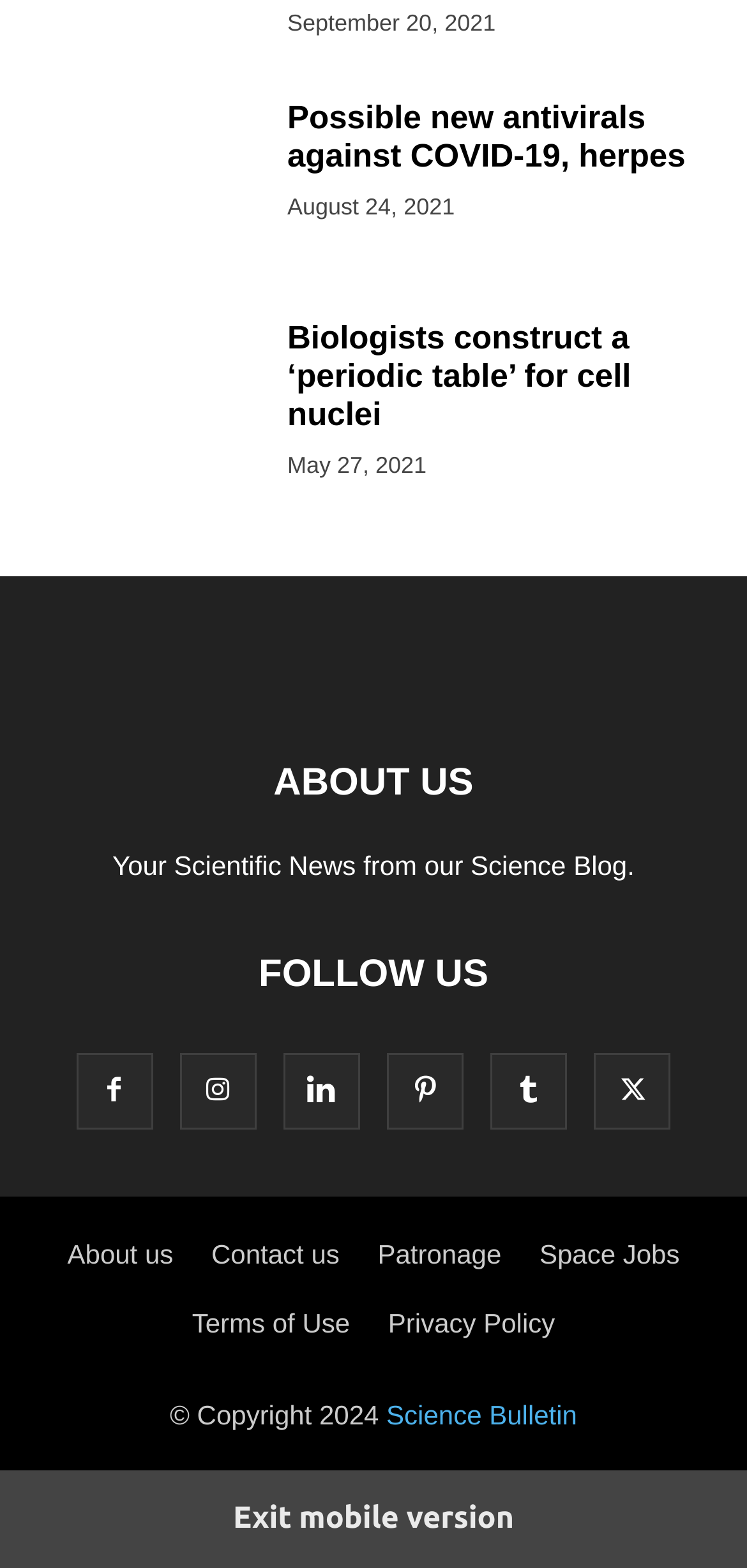Determine the bounding box coordinates of the UI element that matches the following description: "Terms of Use". The coordinates should be four float numbers between 0 and 1 in the format [left, top, right, bottom].

[0.257, 0.834, 0.469, 0.854]